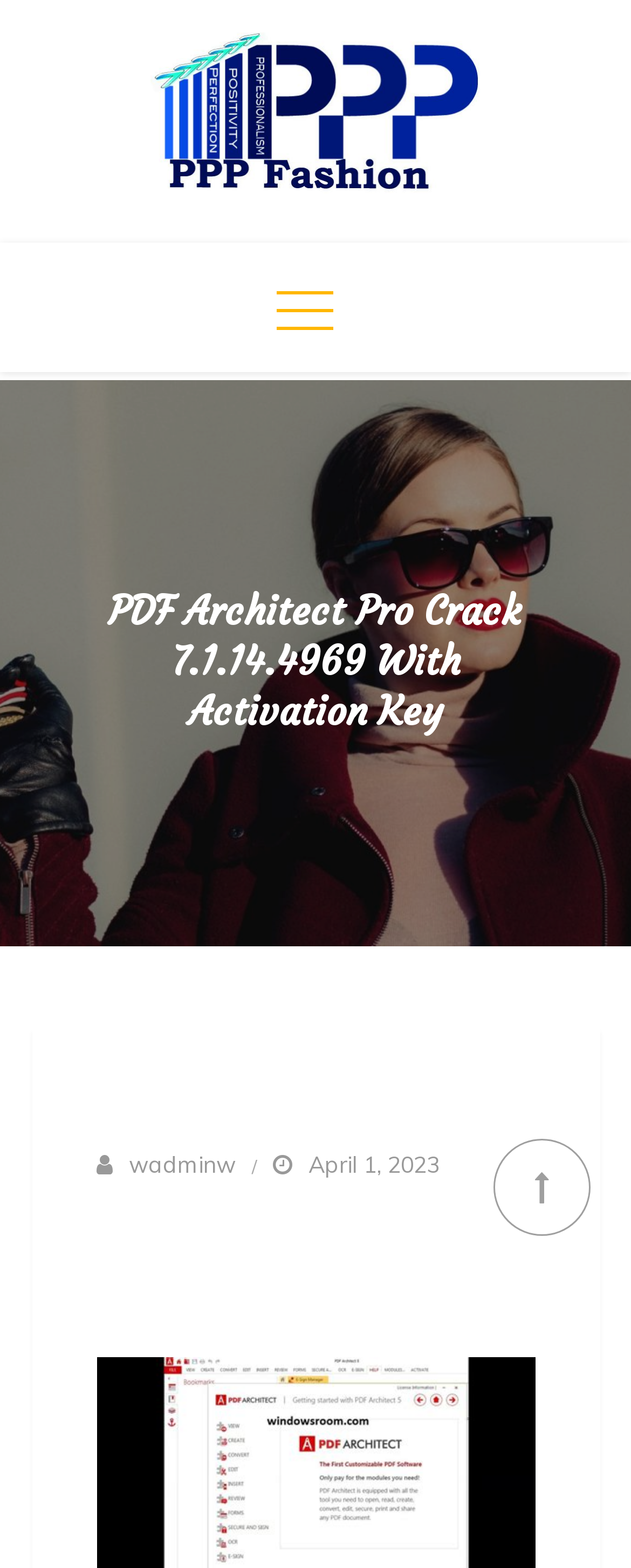Locate the bounding box of the UI element with the following description: "April 1, 2023".

[0.432, 0.733, 0.696, 0.752]